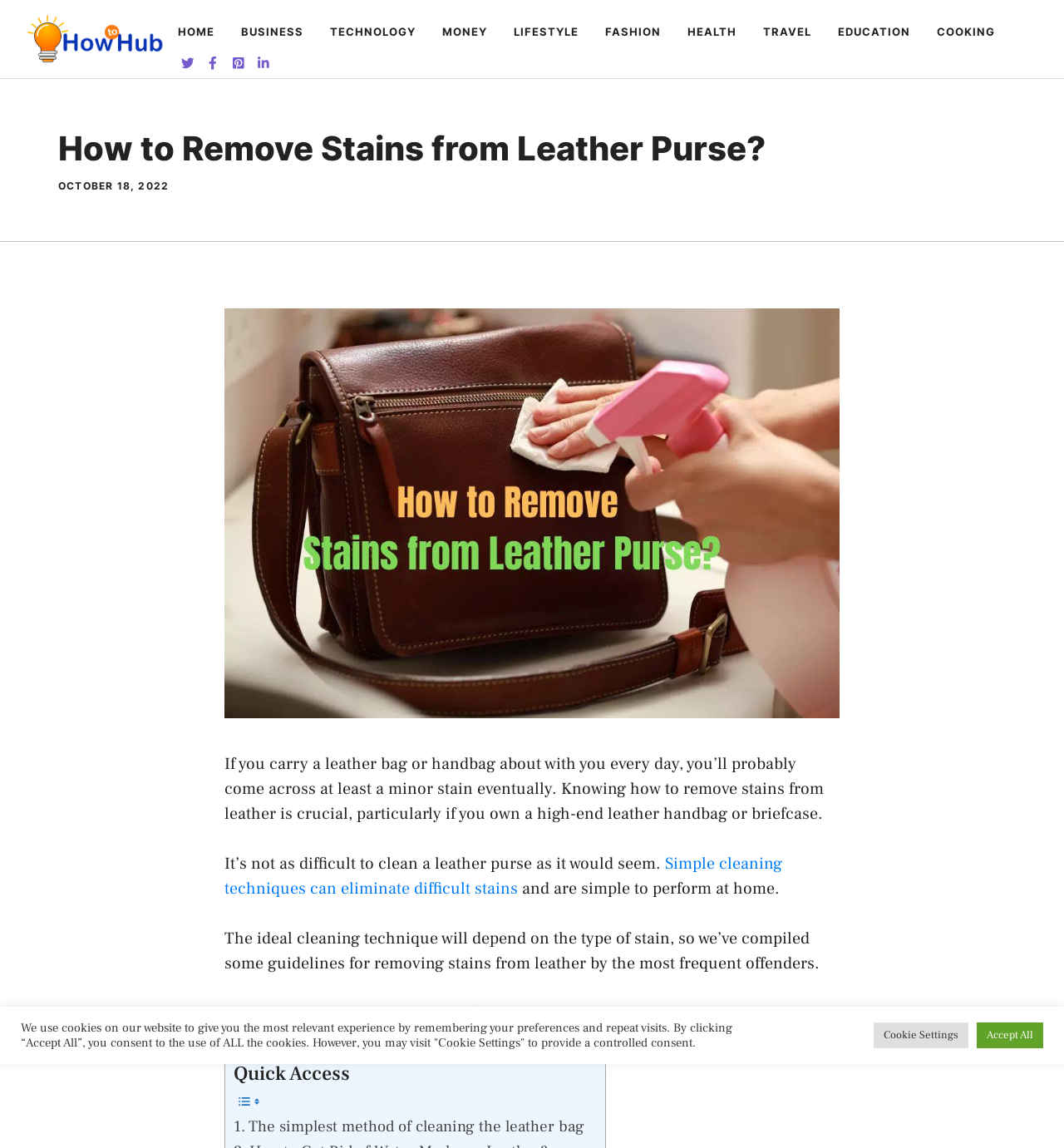Find the bounding box coordinates of the clickable area that will achieve the following instruction: "Go to the HOME page".

[0.154, 0.006, 0.214, 0.049]